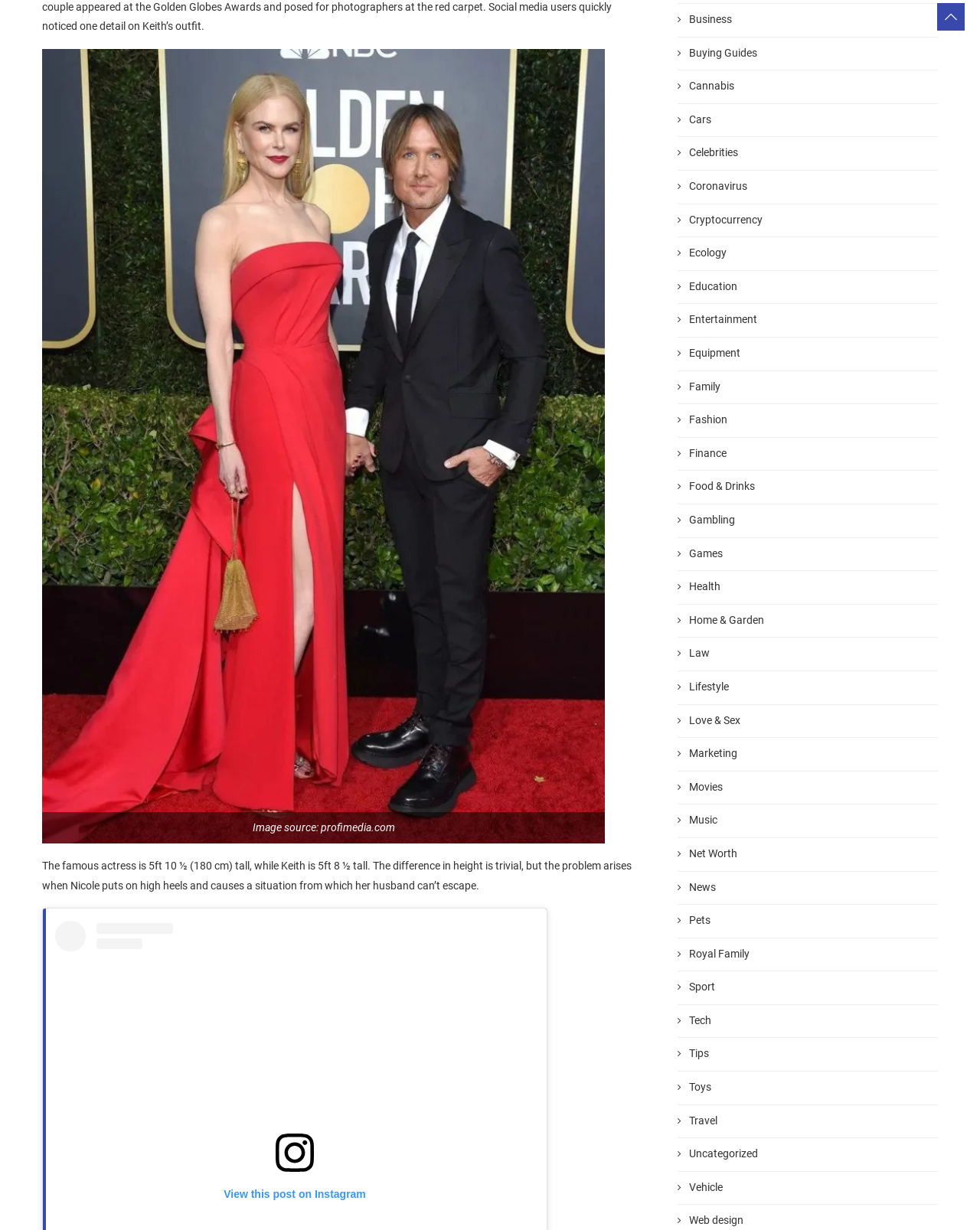Please find the bounding box coordinates of the element's region to be clicked to carry out this instruction: "View News".

[0.691, 0.715, 0.957, 0.728]